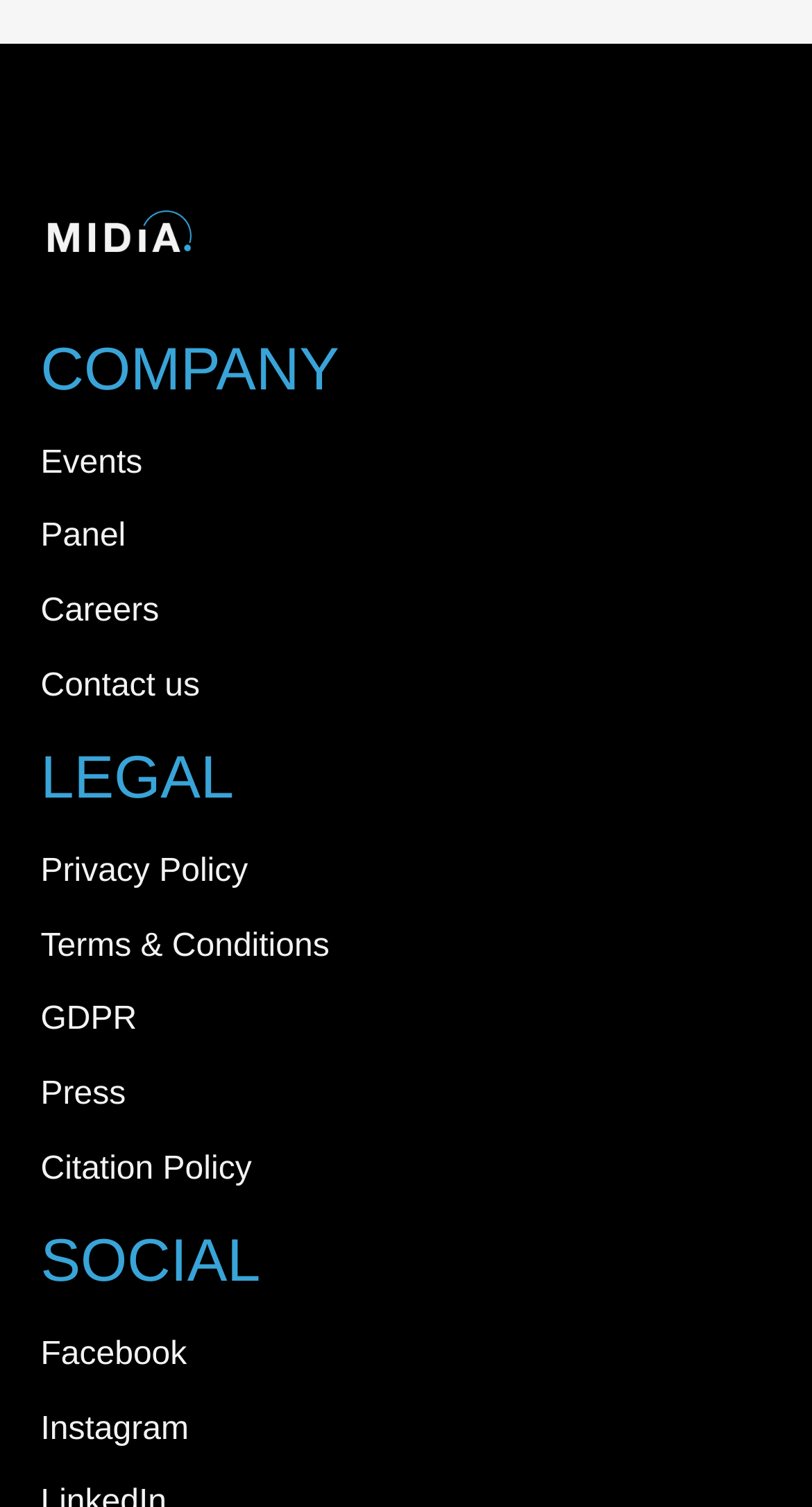Based on the element description, predict the bounding box coordinates (top-left x, top-left y, bottom-right x, bottom-right y) for the UI element in the screenshot: Terms & Conditions

[0.05, 0.61, 0.95, 0.646]